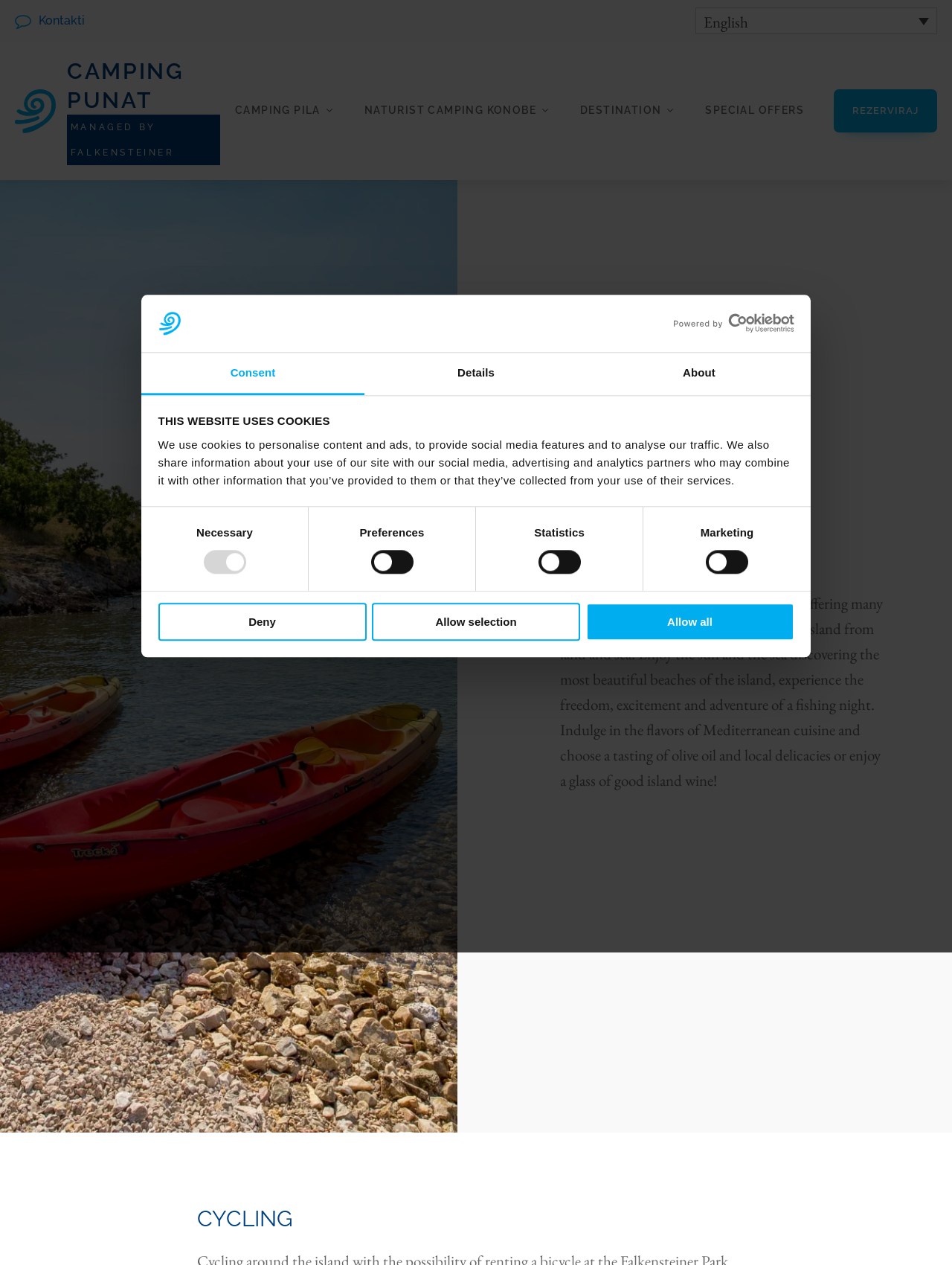Could you indicate the bounding box coordinates of the region to click in order to complete this instruction: "View DESTINATION".

[0.594, 0.074, 0.725, 0.101]